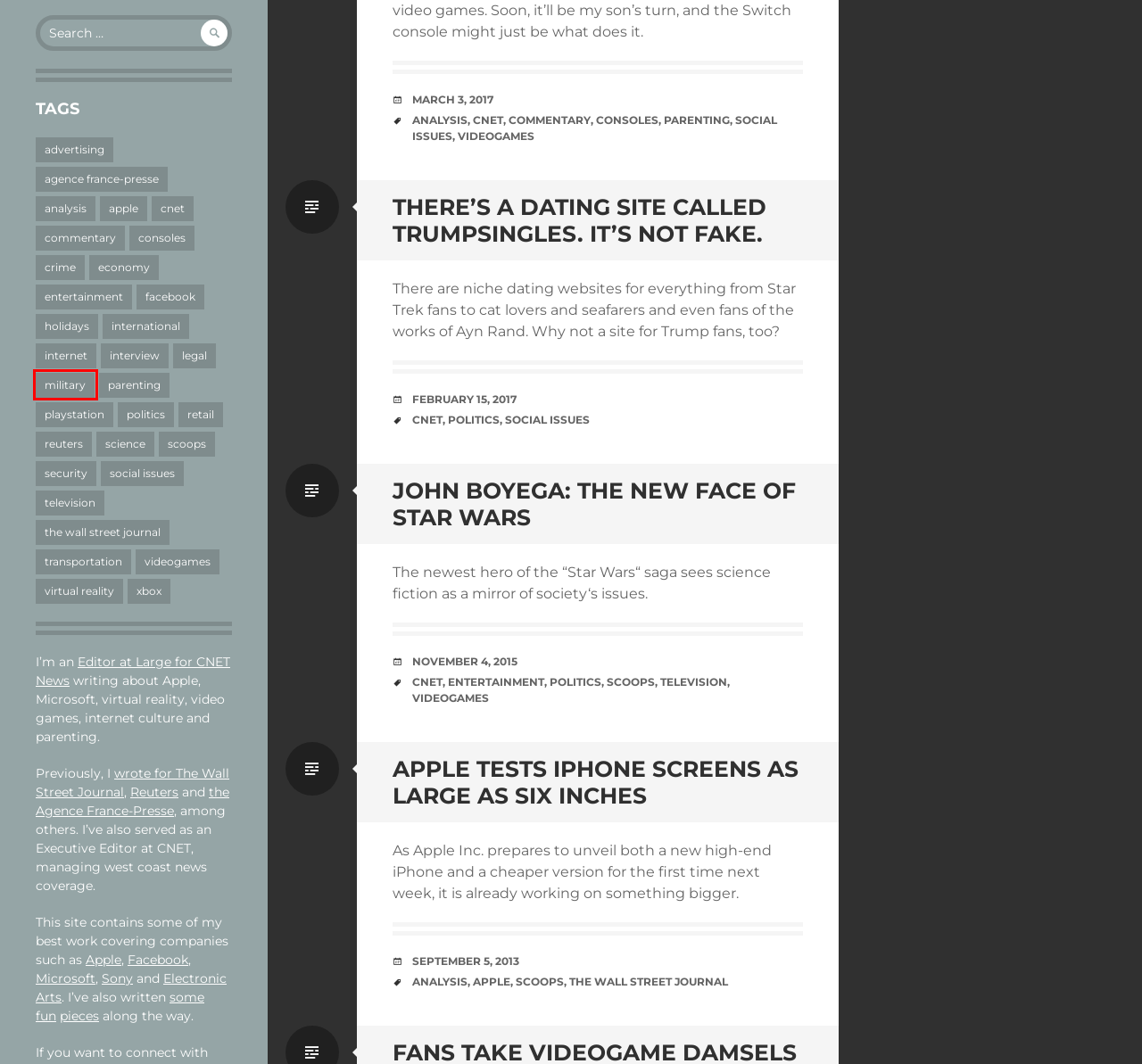You have a screenshot of a webpage, and a red bounding box highlights an element. Select the webpage description that best fits the new page after clicking the element within the bounding box. Options are:
A. international – Ian Sherr
B. playstation – Ian Sherr
C. virtual reality – Ian Sherr
D. military – Ian Sherr
E. Microsoft’s New Xbox Girds for a Smartphone Battle – Ian Sherr
F. videogames – Ian Sherr
G. transportation – Ian Sherr
H. interview – Ian Sherr

D